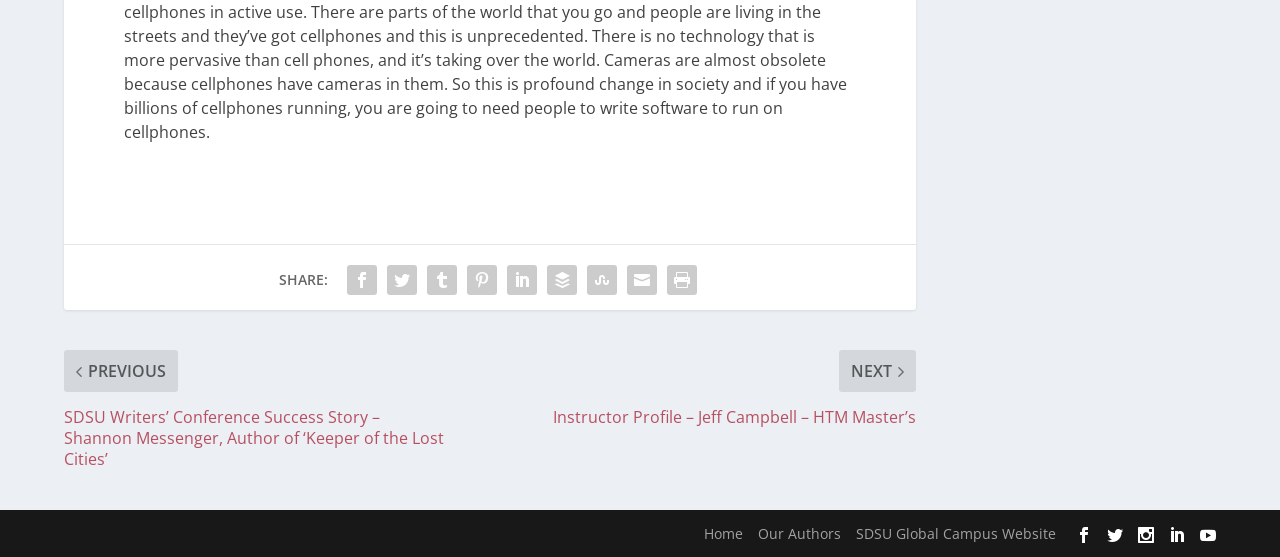How many social media links are available?
Based on the image, answer the question with as much detail as possible.

I counted the number of social media links available on the webpage, which are represented by icons such as '', '', etc. There are 9 such links.